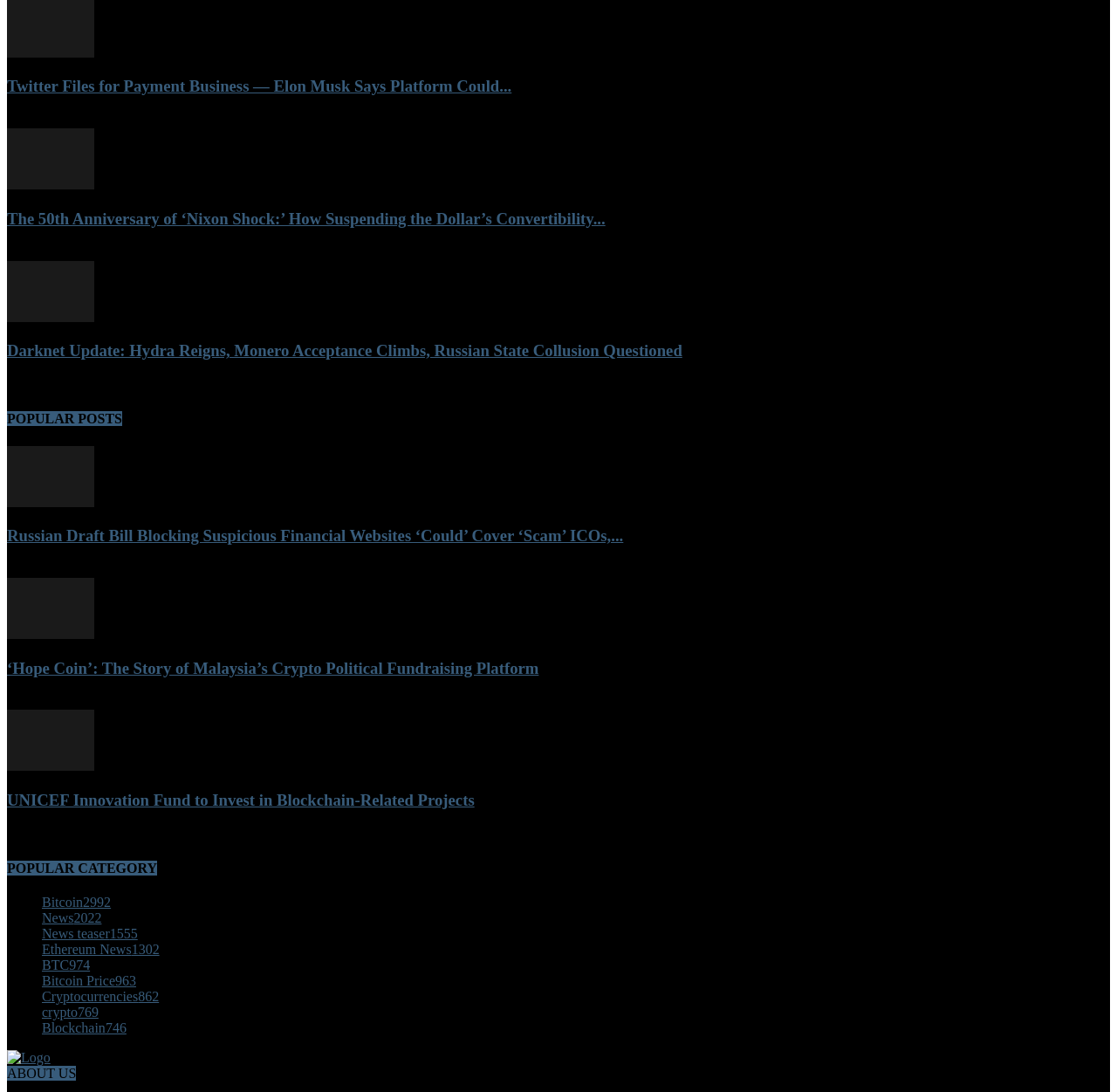Highlight the bounding box coordinates of the element that should be clicked to carry out the following instruction: "View the UNICEF Innovation Fund to Invest in Blockchain-Related Projects article". The coordinates must be given as four float numbers ranging from 0 to 1, i.e., [left, top, right, bottom].

[0.006, 0.724, 0.425, 0.741]